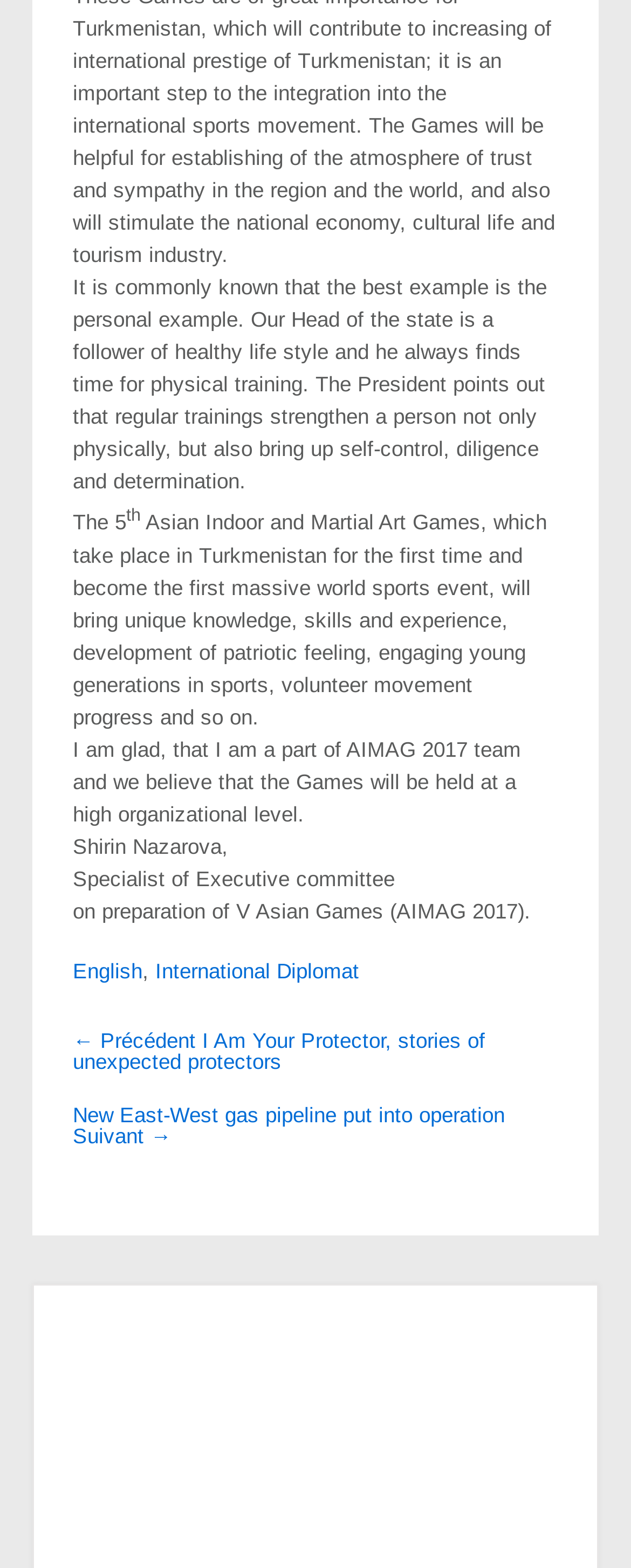What are the two languages available on the webpage?
Provide an in-depth answer to the question, covering all aspects.

The two languages available on the webpage are mentioned at the bottom of the webpage, with links to 'English' and 'International Diplomat'.